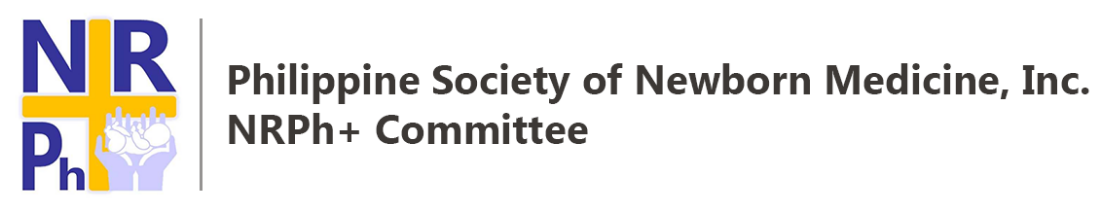Give a thorough and detailed caption for the image.

The image features the logo of the NRPh (Newborn Resuscitation Program) Committee under the Philippine Society of Newborn Medicine, Inc. Prominently displayed, the logo includes the letters "NRPh" highlighted in a combination of purple and yellow, with a stylized graphic of hands symbolizing care and support for newborns. Underneath the logo, the text reads "Philippine Society of Newborn Medicine, Inc. NRPh+ Committee," emphasizing the organization's focus on improving newborn health and training in resuscitation techniques. This logo represents a commitment to enhancing neonatal care through education and resources.